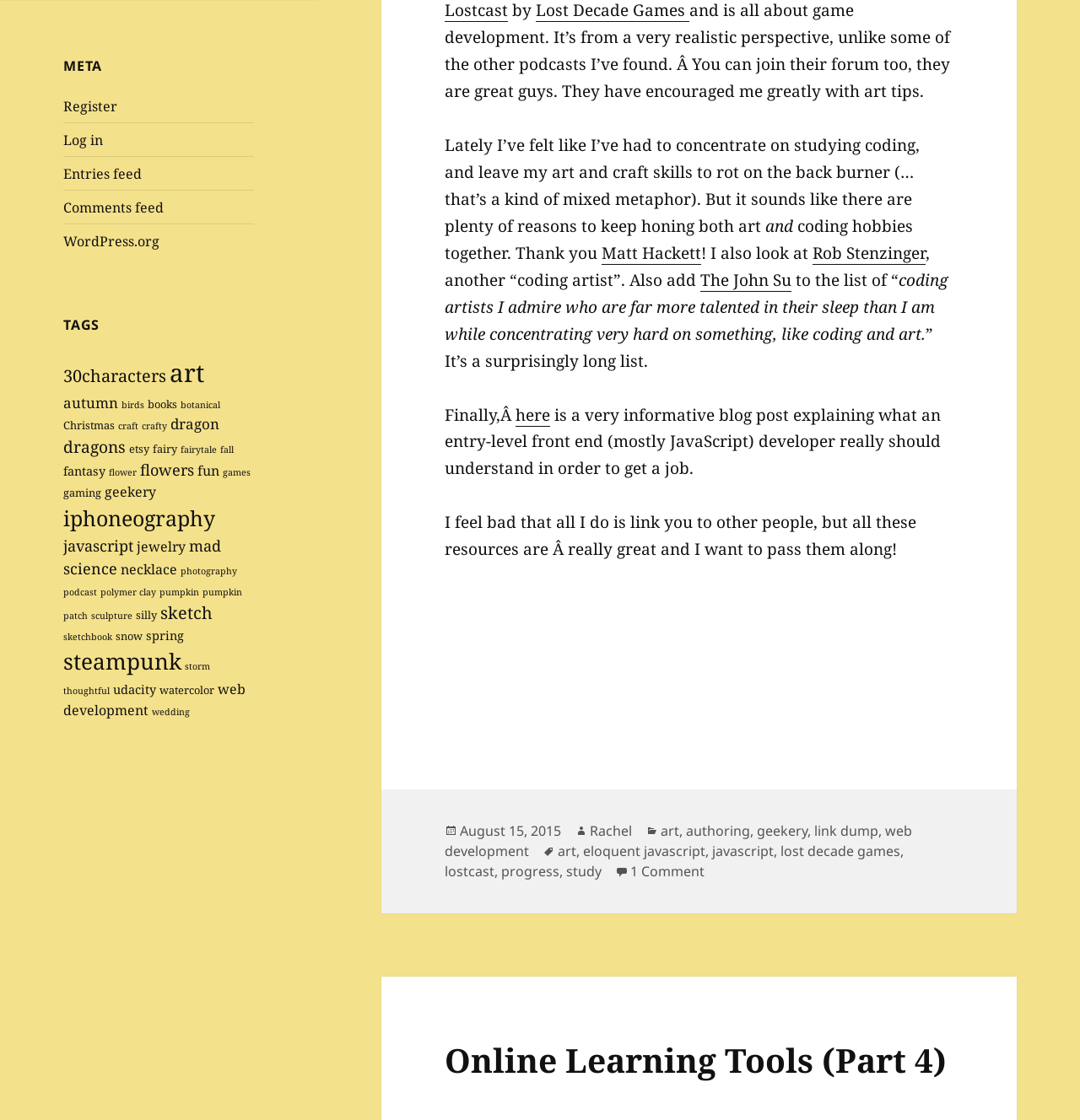What is the topic of the blog post?
Respond with a short answer, either a single word or a phrase, based on the image.

coding and art